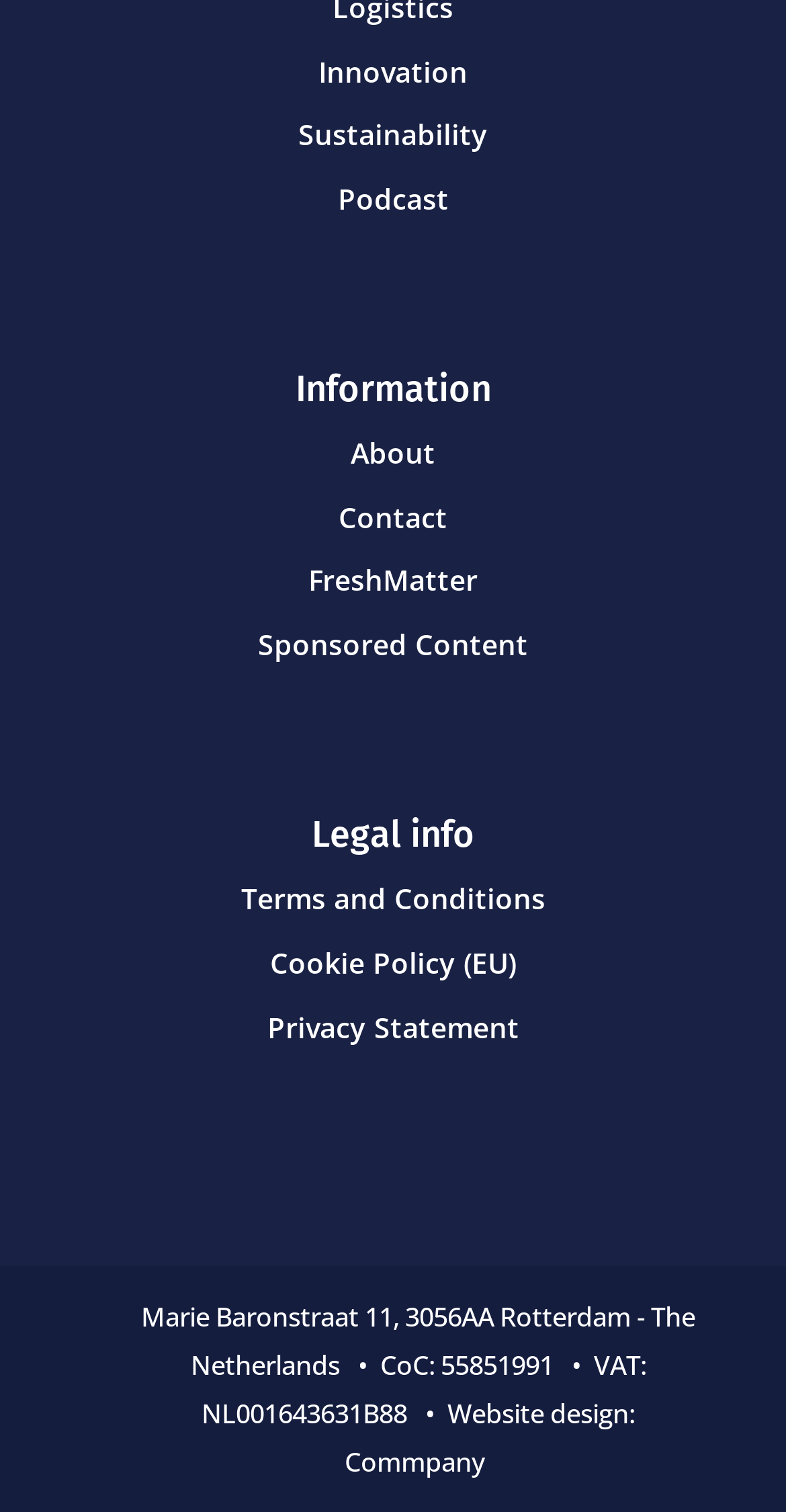Bounding box coordinates should be in the format (top-left x, top-left y, bottom-right x, bottom-right y) and all values should be floating point numbers between 0 and 1. Determine the bounding box coordinate for the UI element described as: Search

None